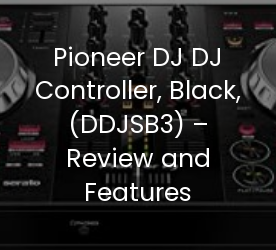What is the purpose of the jog wheels?
Use the image to give a comprehensive and detailed response to the question.

According to the caption, the jog wheels are one of the features of the DJ controller that facilitate seamless mixing and performance, suggesting that they play a crucial role in the DJ's creative process.